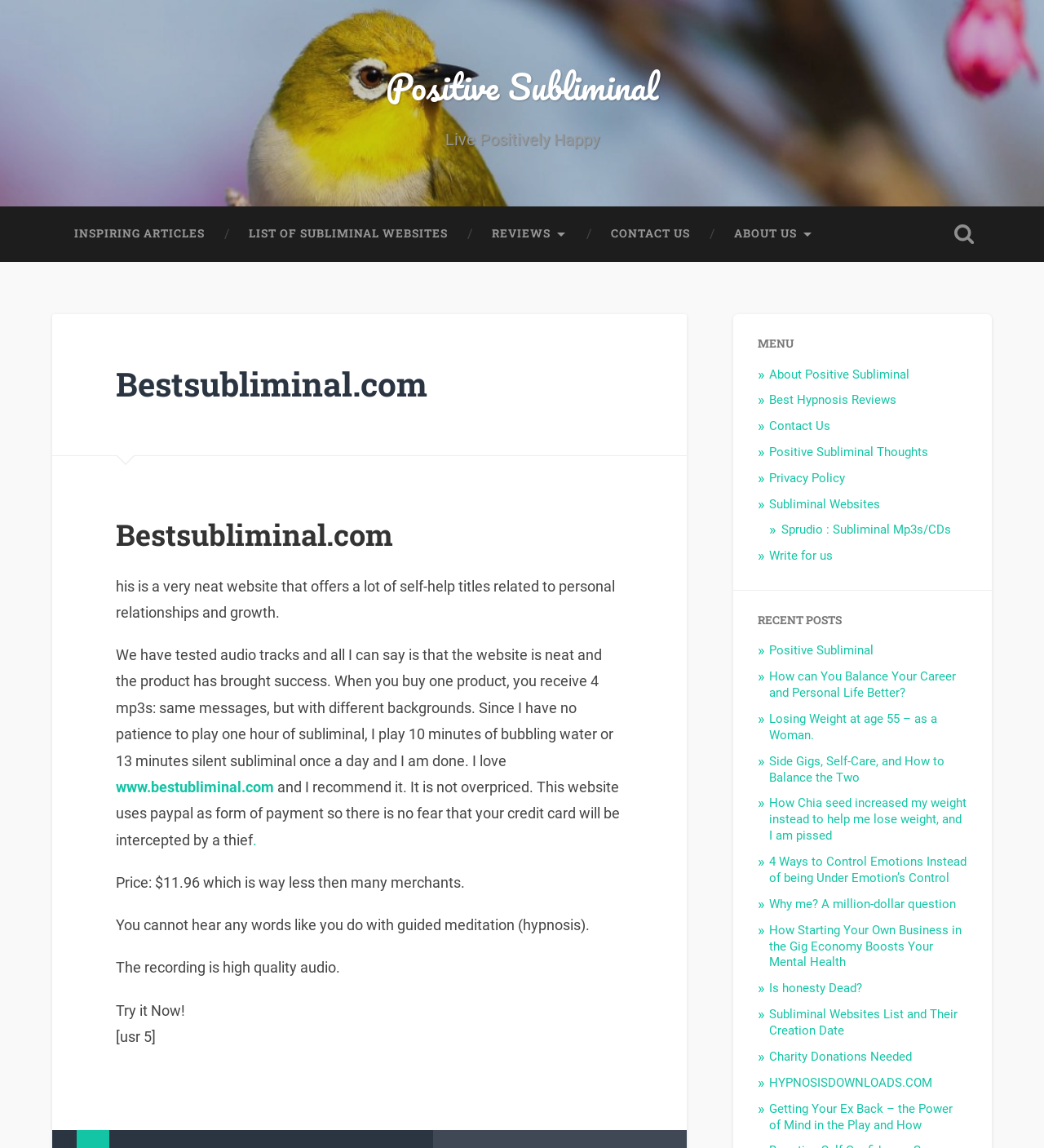What is the main topic of this website?
Using the image, answer in one word or phrase.

Subliminal